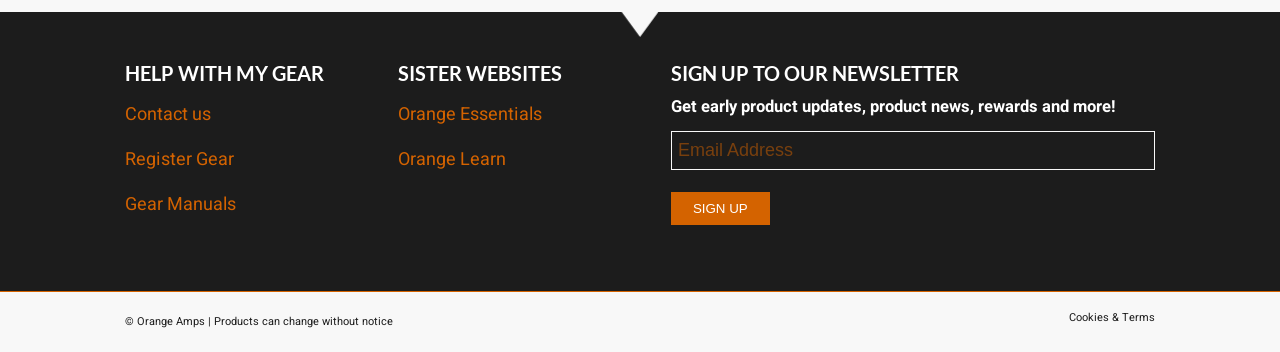What is the purpose of the 'Cookies & Terms' link?
Please utilize the information in the image to give a detailed response to the question.

The 'Cookies & Terms' link is located at the bottom of the page, and its presence suggests that it is related to the website's cookies and terms of use. Therefore, the purpose of this link is to allow users to view the website's cookies and terms.